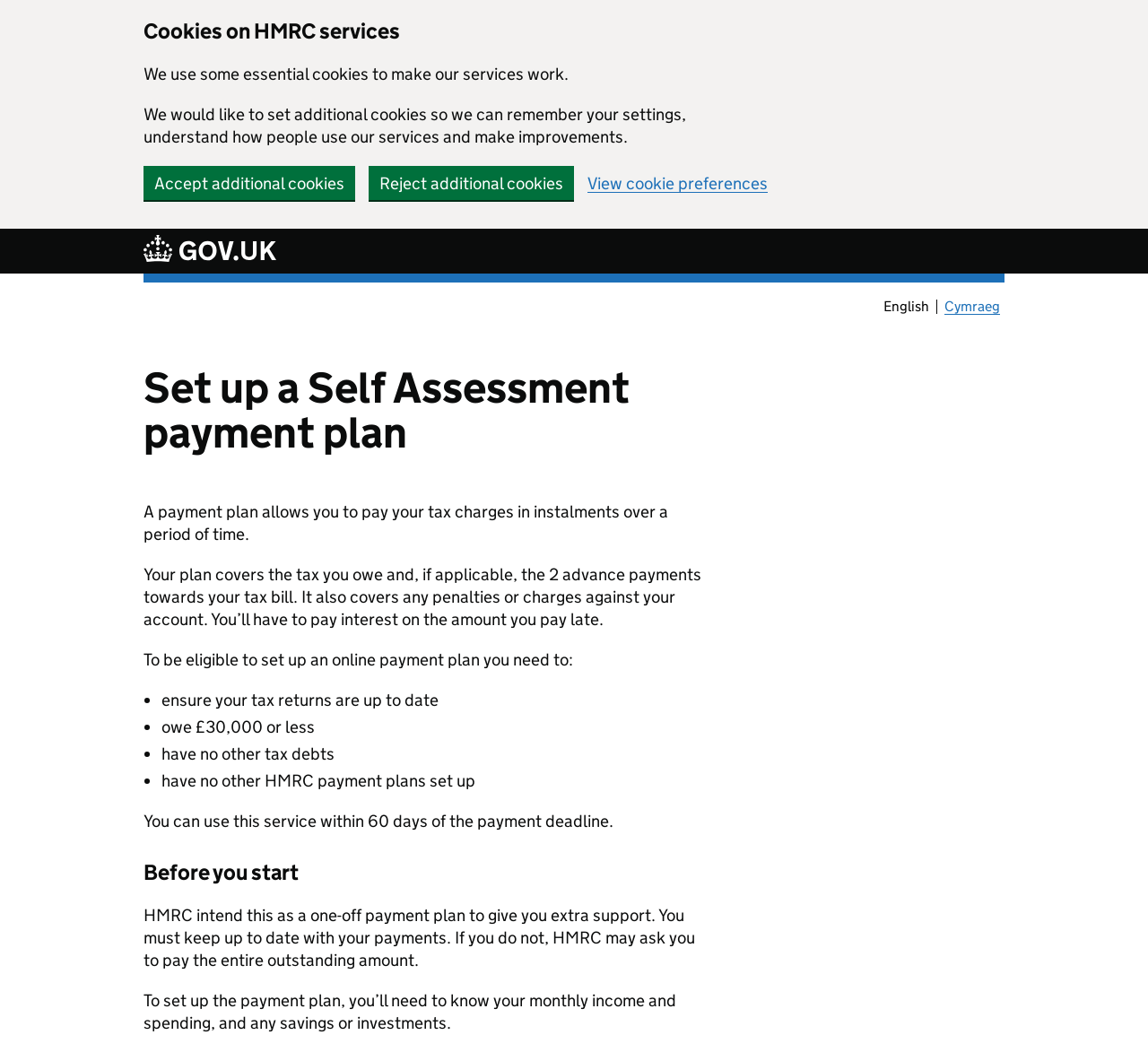Provide the bounding box coordinates of the HTML element described by the text: "GOV.UK".

[0.125, 0.221, 0.241, 0.252]